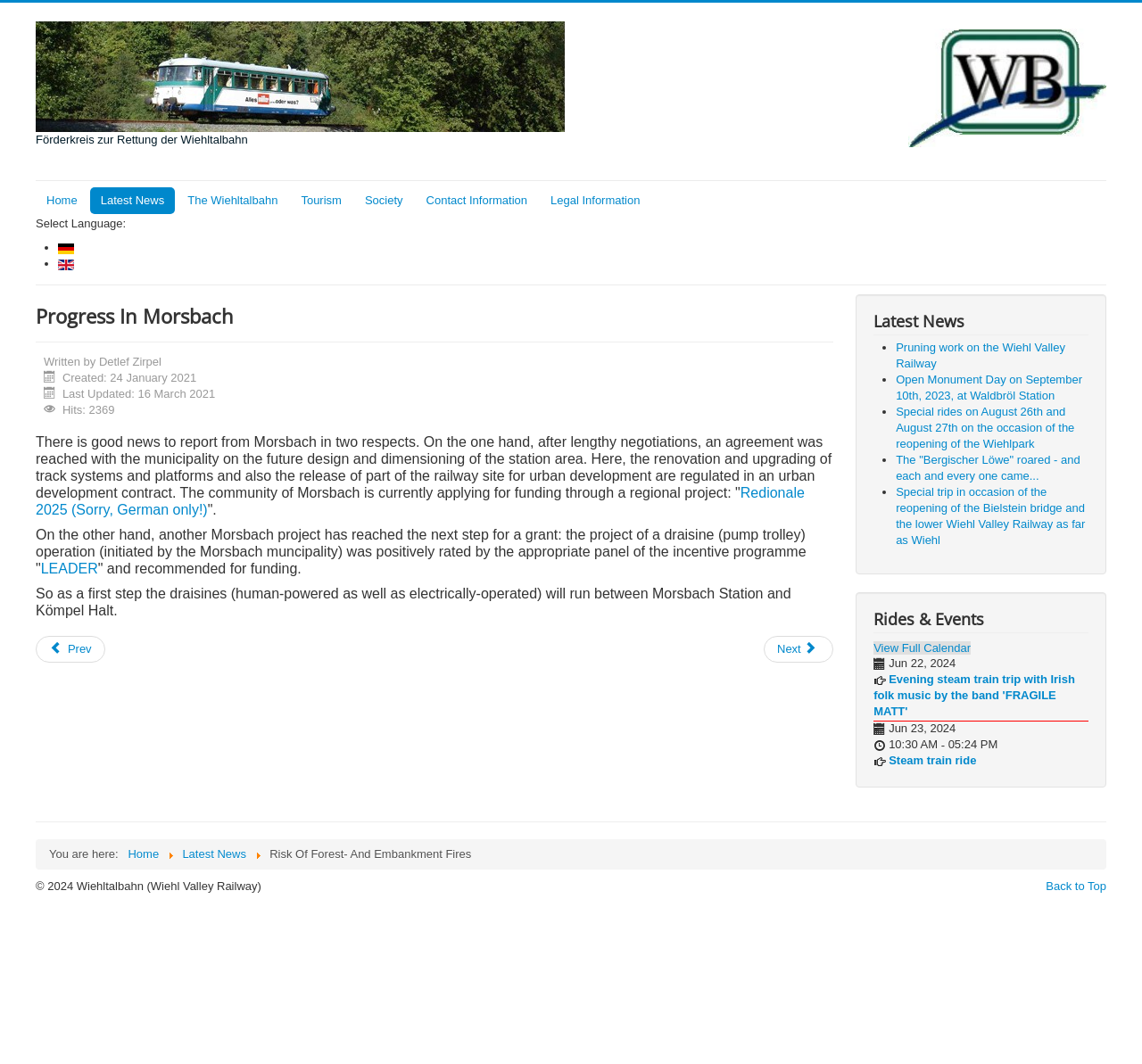What is the purpose of the draisine operation?
Kindly give a detailed and elaborate answer to the question.

I found the answer by reading the text that describes the draisine operation. It mentions that the project of a draisine operation has reached the next step for a grant, and as a first step, the draisines will run between Morsbach Station and Kömpel Halt.